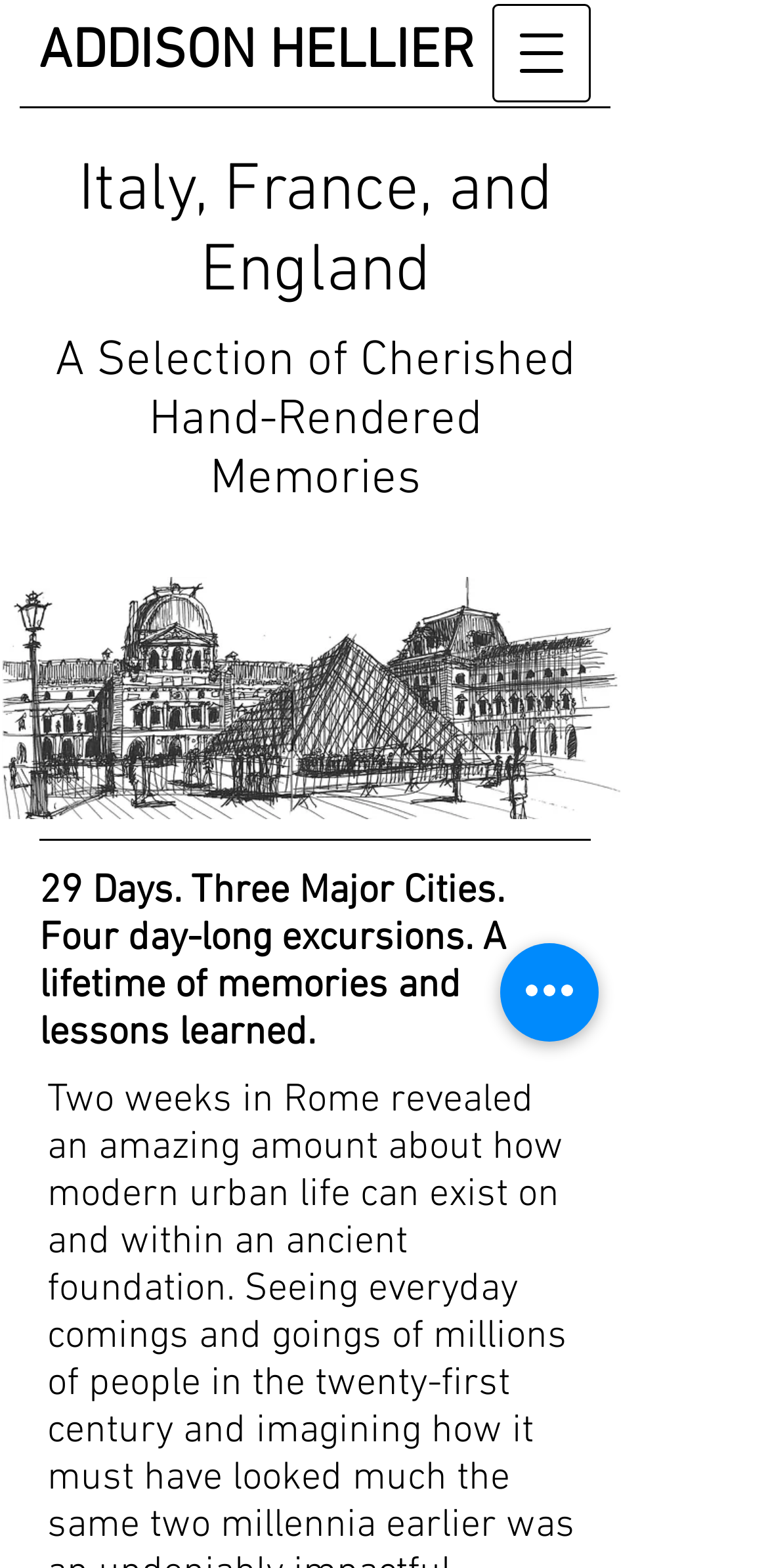Describe all significant elements and features of the webpage.

The webpage is about a personal travel experience in Europe, specifically in Italy, France, and England, in 2019. At the top left, there is a heading with the name "ADDISON HELLIER", which is also a clickable link. Below this heading, there is a large image taking up most of the width, titled "Louvre Sketch.jpg", which suggests that the webpage may be showcasing travel memories or experiences related to art or culture.

To the left of the image, there are three headings stacked vertically, with the top one being "A Selection of Cherished Hand-Rendered Memories", followed by "Italy, France, and England", and then a brief description of the trip: "29 Days. Three Major Cities. Four day-long excursions. A lifetime of memories and lessons learned." This section appears to be an introduction or summary of the travel experience.

At the top right, there are two buttons: "Open navigation menu" and "Quick actions". The "Open navigation menu" button is located near the top edge of the page, while the "Quick actions" button is positioned near the bottom right corner.